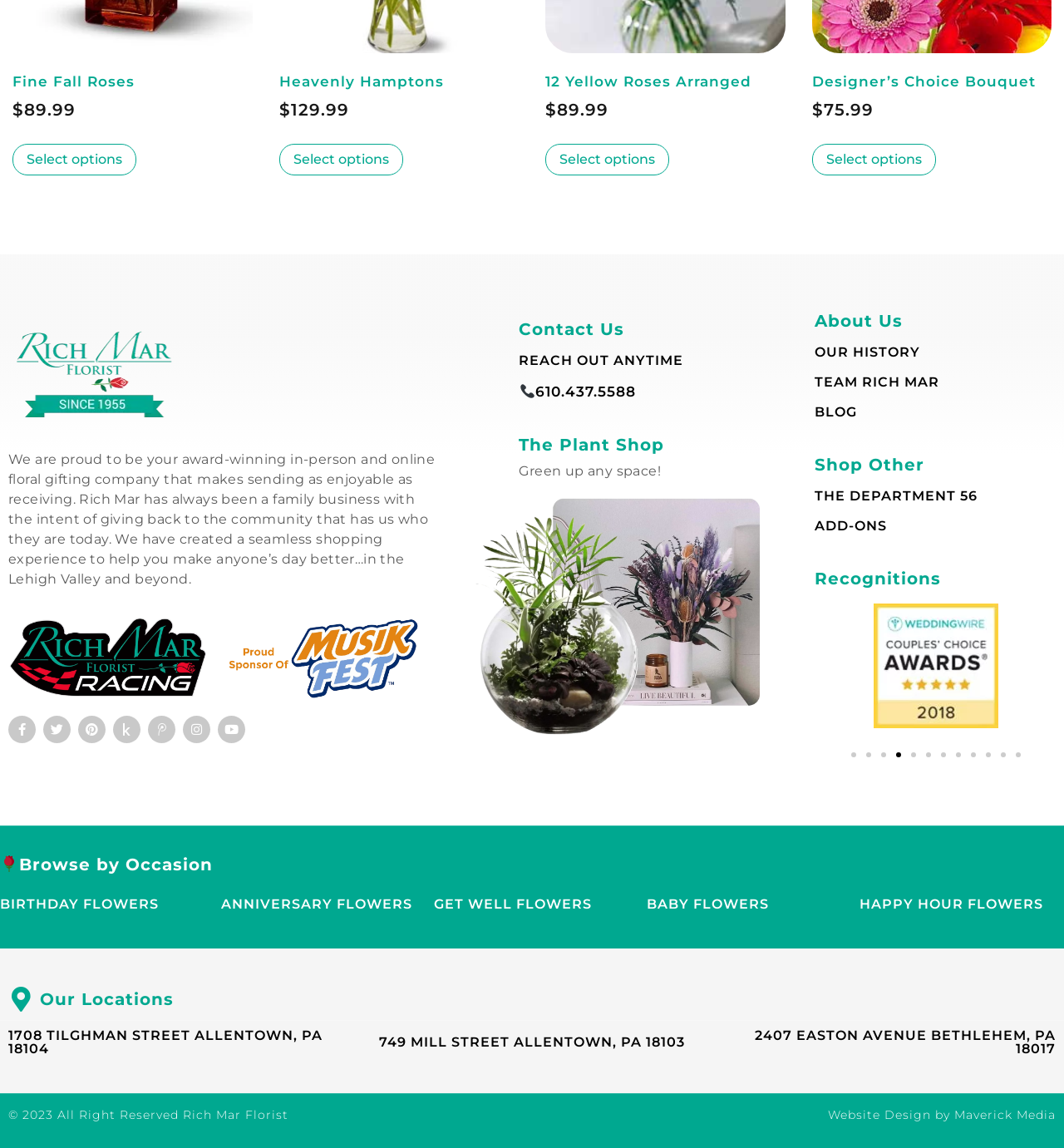What is the phone number to reach out?
Give a single word or phrase answer based on the content of the image.

610.437.5588